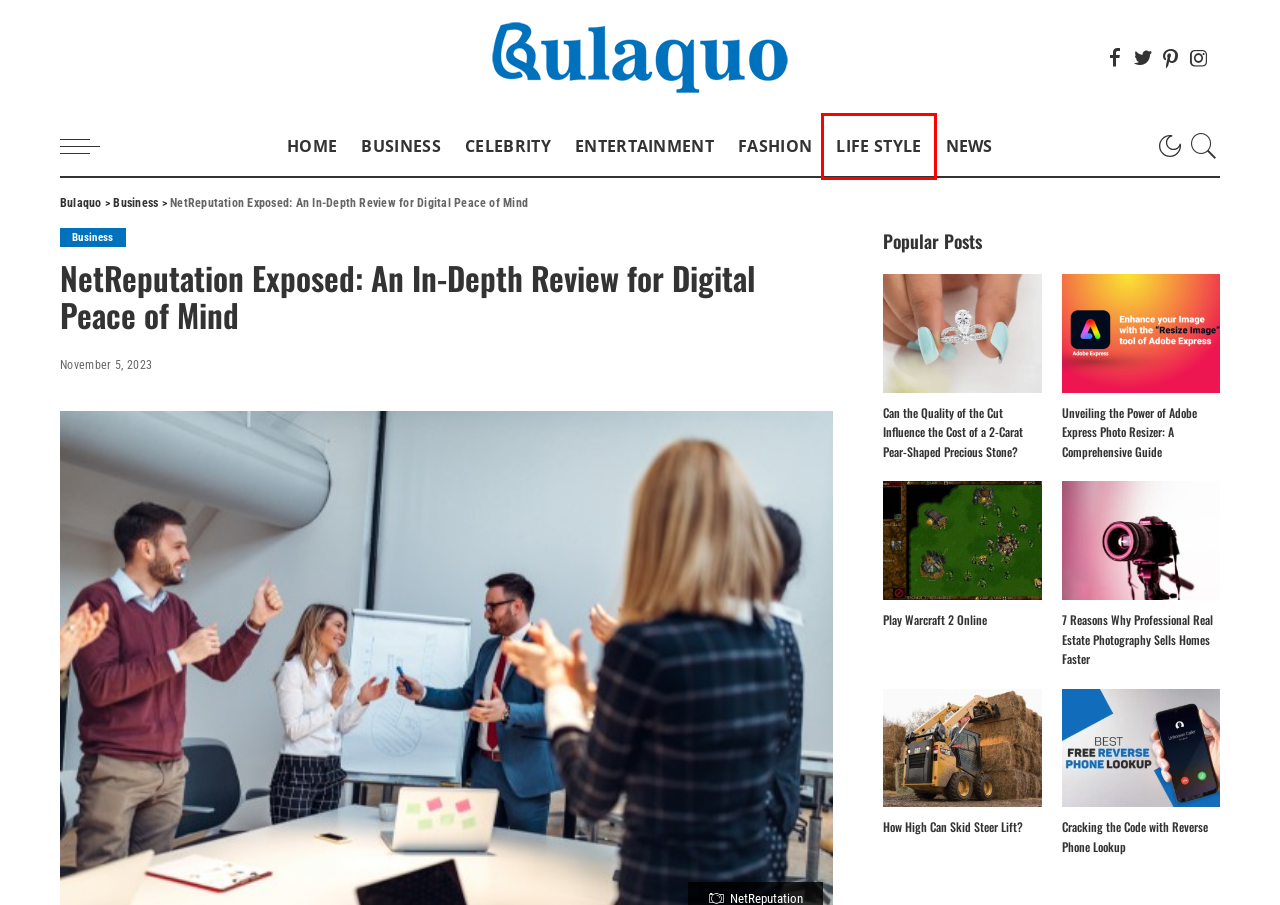You are provided with a screenshot of a webpage containing a red rectangle bounding box. Identify the webpage description that best matches the new webpage after the element in the bounding box is clicked. Here are the potential descriptions:
A. Play Warcraft 2 Online - Bulaquo
B. Cracking the Code with Reverse Phone Lookup - Bulaquo
C. Life Style Archives - Bulaquo
D. 7 Reasons Why Professional Real Estate Photography Sells Homes Faster - Bulaquo
E. Entertainment Archives - Bulaquo
F. Unveiling the Power of Adobe Express Photo Resizer: A Comprehensive Guide - Bulaquo
G. Fashion Archives - Bulaquo
H. Can the Quality of the Cut Influence the Cost of a 2-Carat Pear-Shaped Precious Stone? - Bulaquo

C